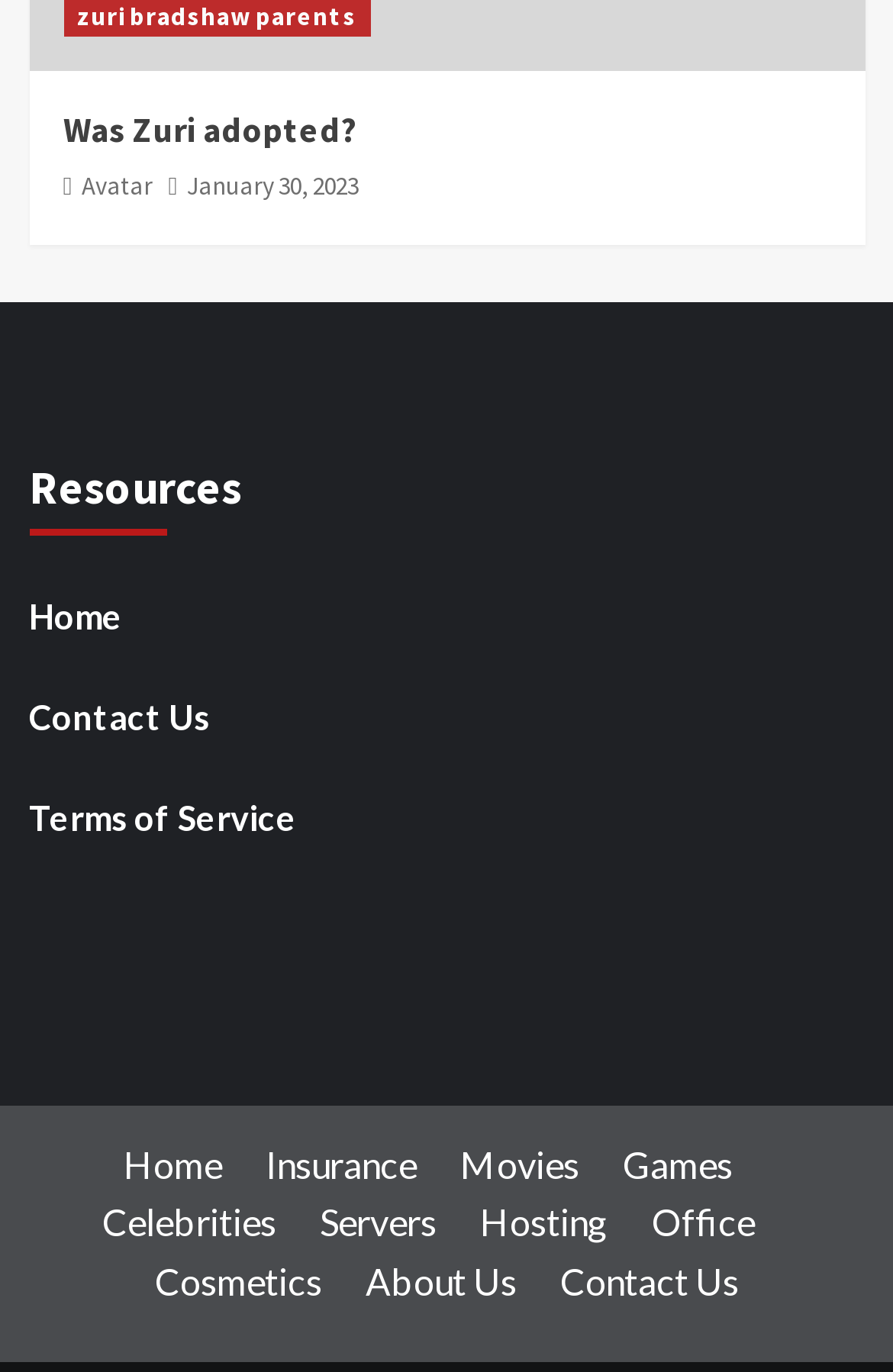Using the format (top-left x, top-left y, bottom-right x, bottom-right y), provide the bounding box coordinates for the described UI element. All values should be floating point numbers between 0 and 1: Was Zuri adopted?

[0.071, 0.079, 0.399, 0.11]